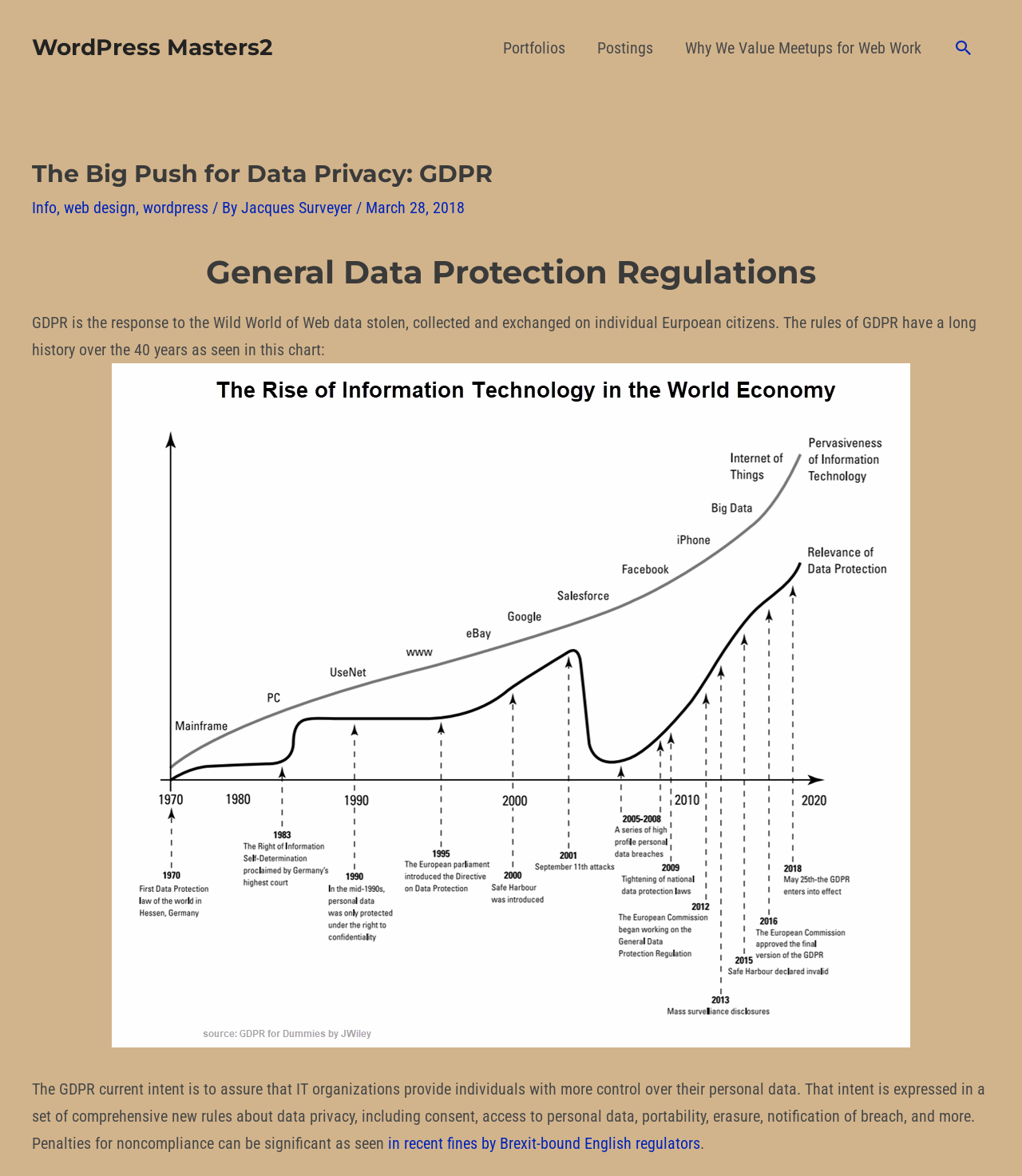Please identify the bounding box coordinates of the clickable element to fulfill the following instruction: "Search for something". The coordinates should be four float numbers between 0 and 1, i.e., [left, top, right, bottom].

[0.933, 0.032, 0.953, 0.05]